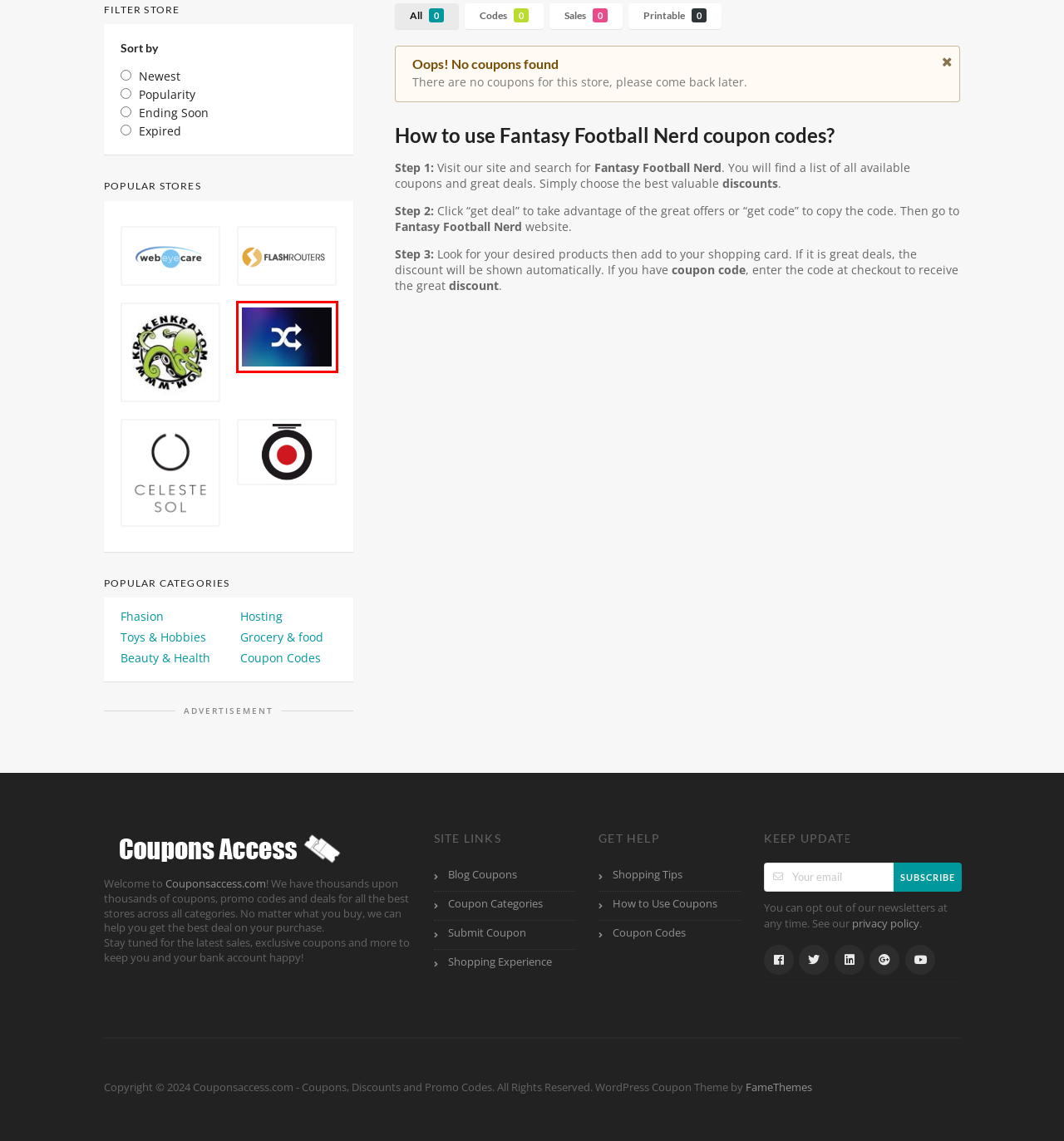Analyze the screenshot of a webpage featuring a red rectangle around an element. Pick the description that best fits the new webpage after interacting with the element inside the red bounding box. Here are the candidates:
A. Up To 60% Off WebEyeCare Coupon Code 2024
B. Online shopping tips - How to be smart shopper - Couponsaccess.com
C. Coupon Categories - Couponsaccess.com - Coupons, Discounts and Promo Codes
D. Shopping Experience - Couponsaccess.com - Coupons, Discounts and Promo Codes
E. Toys & Hobbies Coupons: Use Promo Codes or a Coupon Code for Discounts on Toys & Hobbies
F. Up To 60% Off Proxy-Store Coupon Code 2024
G. Coupon Codes Coupons: Use Promo Codes or a Coupon Code for Discounts on Coupon Codes
H. Up To 60% Off Kraken Kratom Coupon Code 2024

F